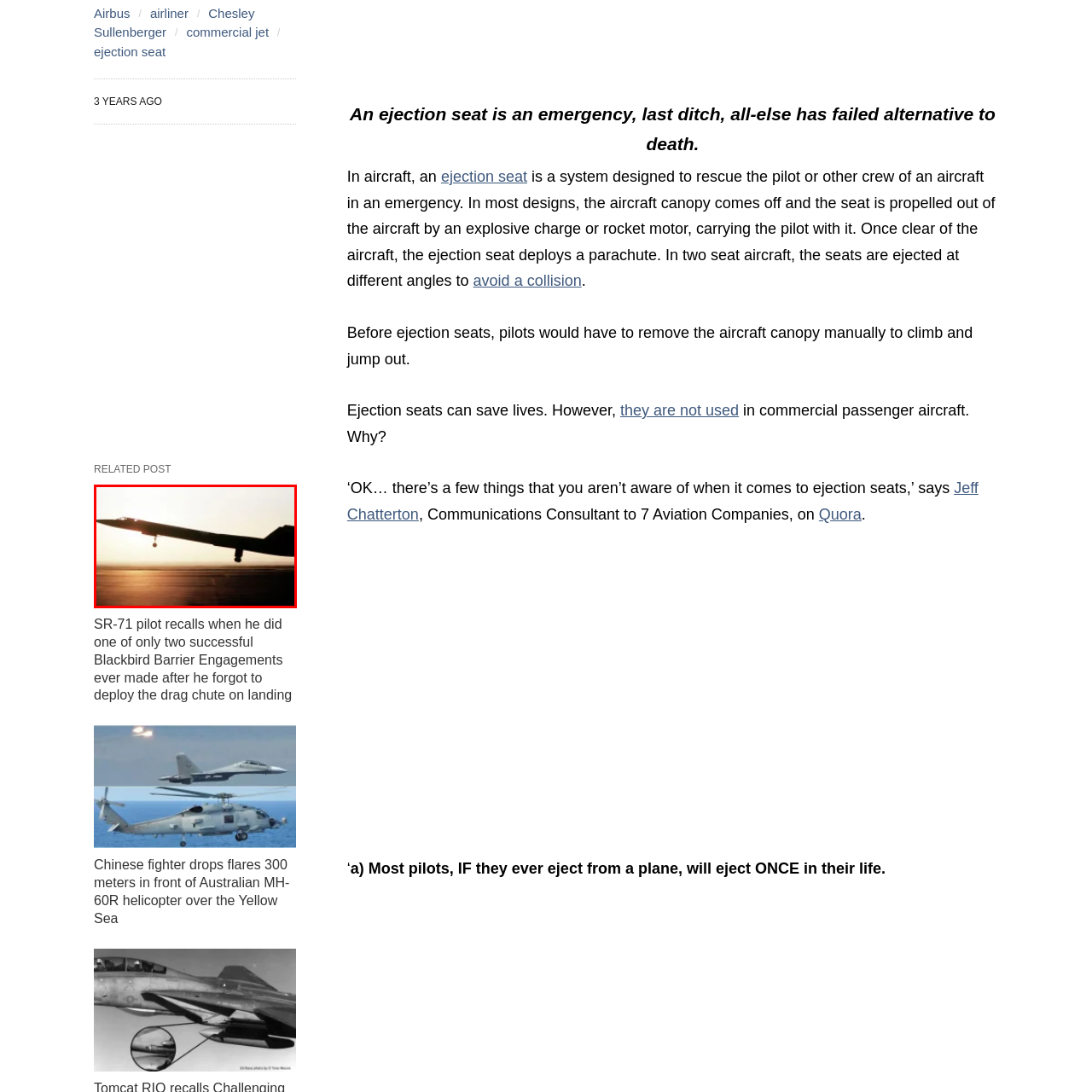Provide an in-depth description of the scene highlighted by the red boundary in the image.

The image captures a dramatic silhouette of an SR-71 aircraft as it ascends into the sky, backlit by a glowing sunset. The jet, known for its speed and advanced technology, showcases its sleek profile, characterized by sharply angled wings and a distinctive fuselage. This moment likely depicts a critical phase of flight, emphasizing the aircraft's capabilities. The context relates to a narrative about a pilot's experience with the SR-71, including a remarkable incident involving successful barrier engagements, revealing the thrilling and high-stakes world of aviation.